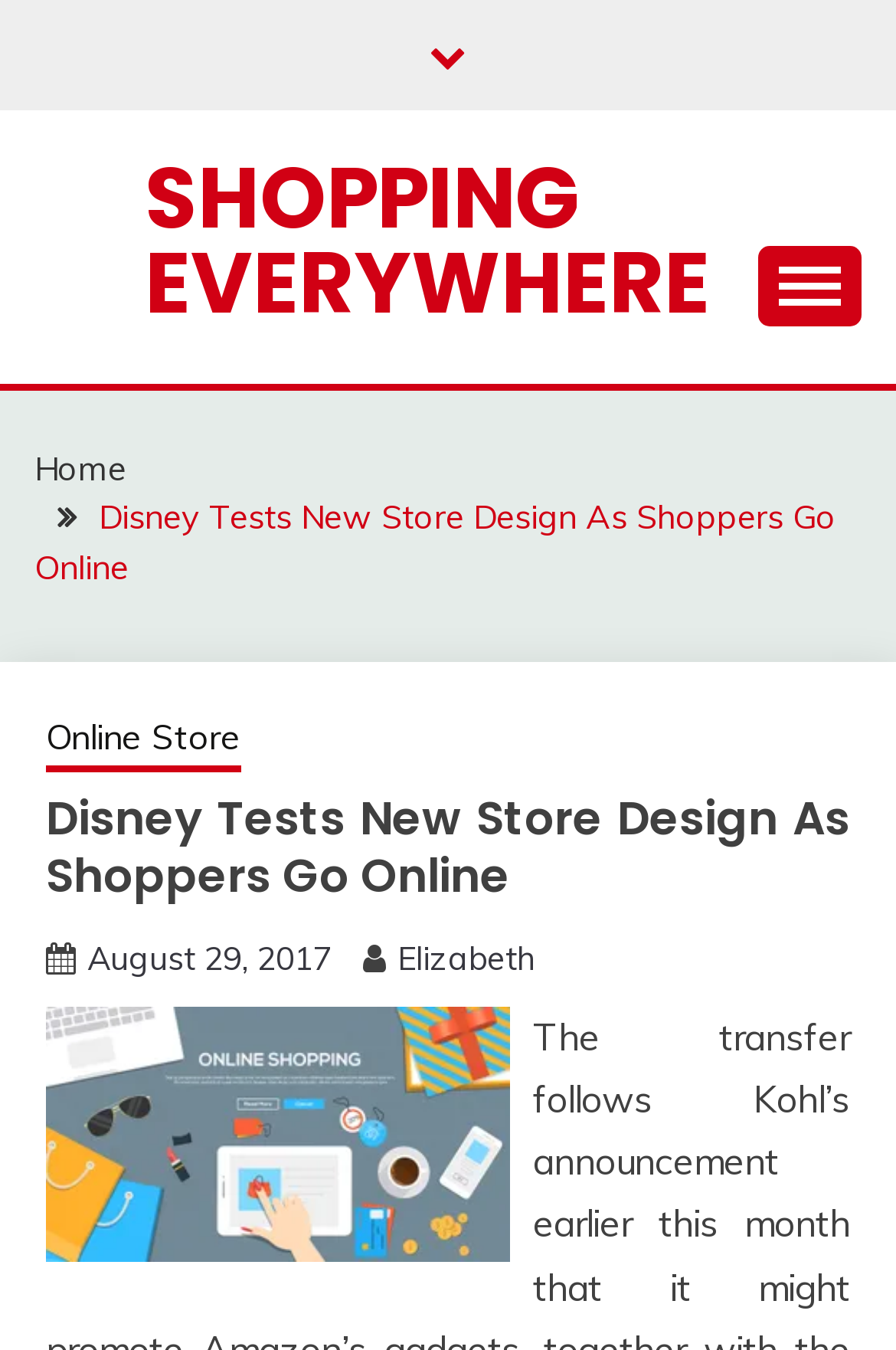Predict the bounding box for the UI component with the following description: "Elizabeth".

[0.444, 0.695, 0.597, 0.725]